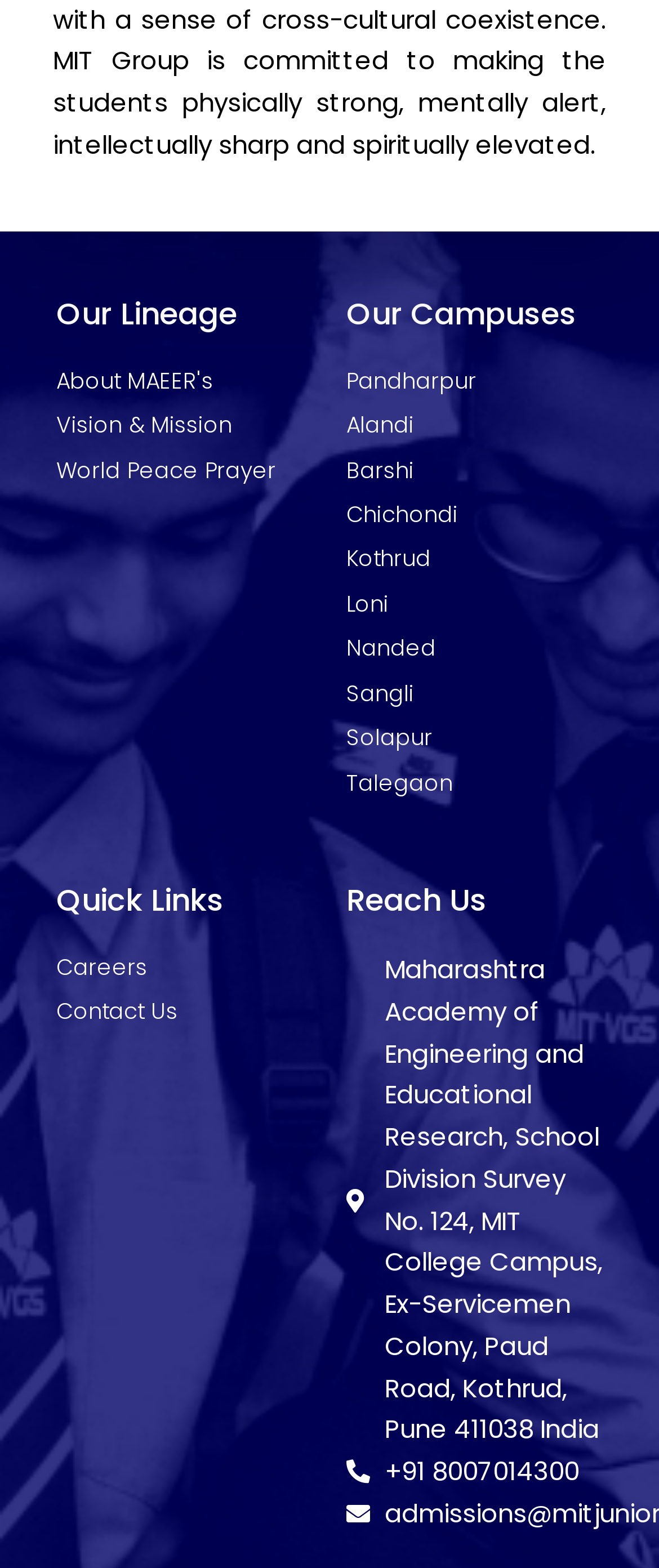Could you determine the bounding box coordinates of the clickable element to complete the instruction: "Visit Vision & Mission"? Provide the coordinates as four float numbers between 0 and 1, i.e., [left, top, right, bottom].

[0.086, 0.26, 0.474, 0.283]